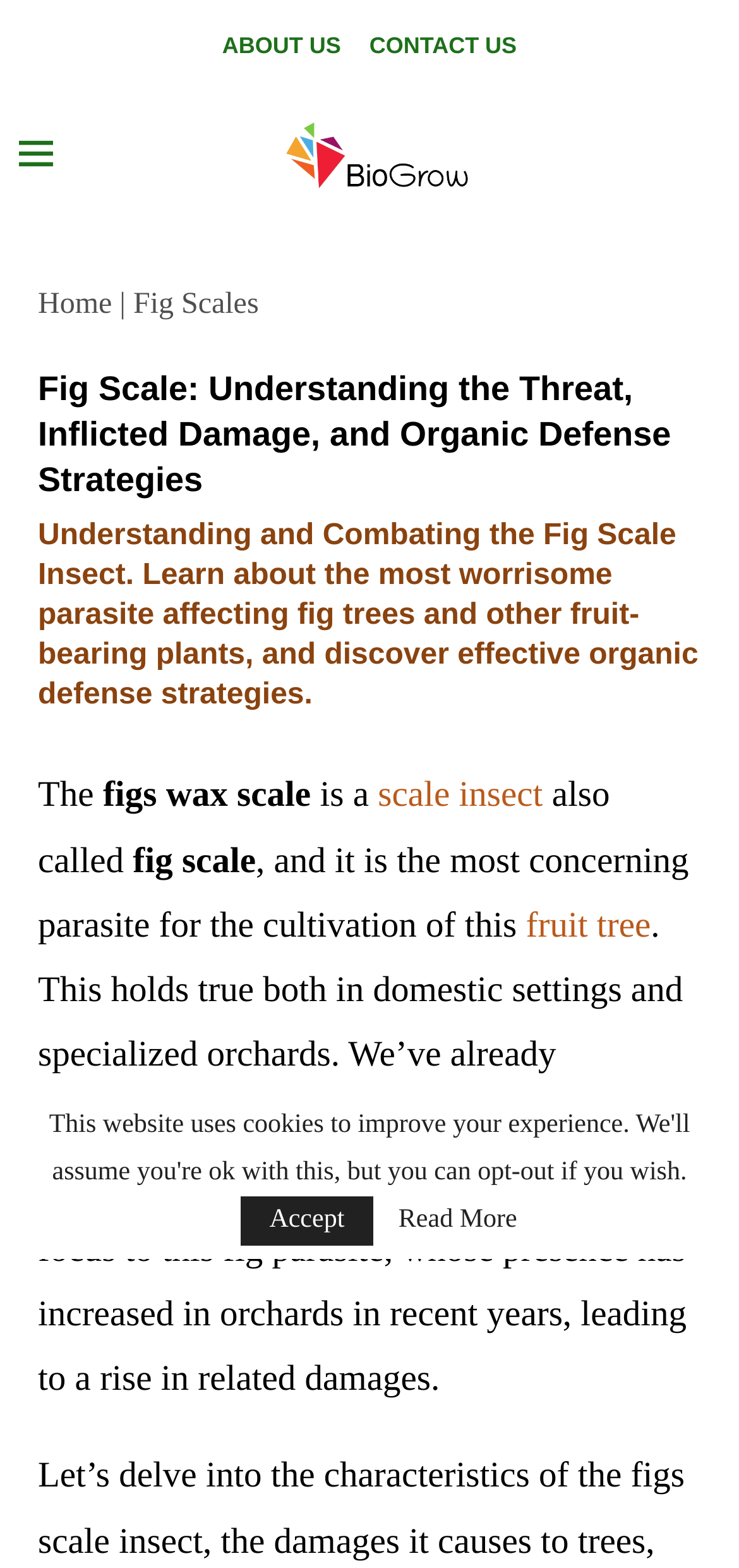Convey a detailed summary of the webpage, mentioning all key elements.

The webpage is about the fig scale insect, a parasite that affects fig trees and other fruit-bearing plants. At the top, there are three links: "ABOUT US" and "CONTACT US" on the right, and "BioGrow" with a logo on the left. Below these links, there is a table with a small image on the left and a link to "Home" on the right, followed by a vertical line and the text "Fig Scales".

The main content of the webpage is divided into sections. The first section has a heading that reads "Fig Scale: Understanding the Threat, Inflicted Damage, and Organic Defense Strategies". Below this heading, there is a subheading that provides more information about the fig scale insect and its effects on fig trees.

The next section starts with the text "The figs wax scale" and continues to describe the fig scale insect, stating that it is the most concerning parasite for the cultivation of fig trees. This section also includes a link to "fruit tree". The text then explains that the presence of this parasite has increased in orchards in recent years, leading to a rise in related damages.

At the bottom of the webpage, there are two links: "GPRD Accept" and "Read More". Overall, the webpage provides information about the fig scale insect and its effects on fig trees, as well as organic defense strategies to combat it.